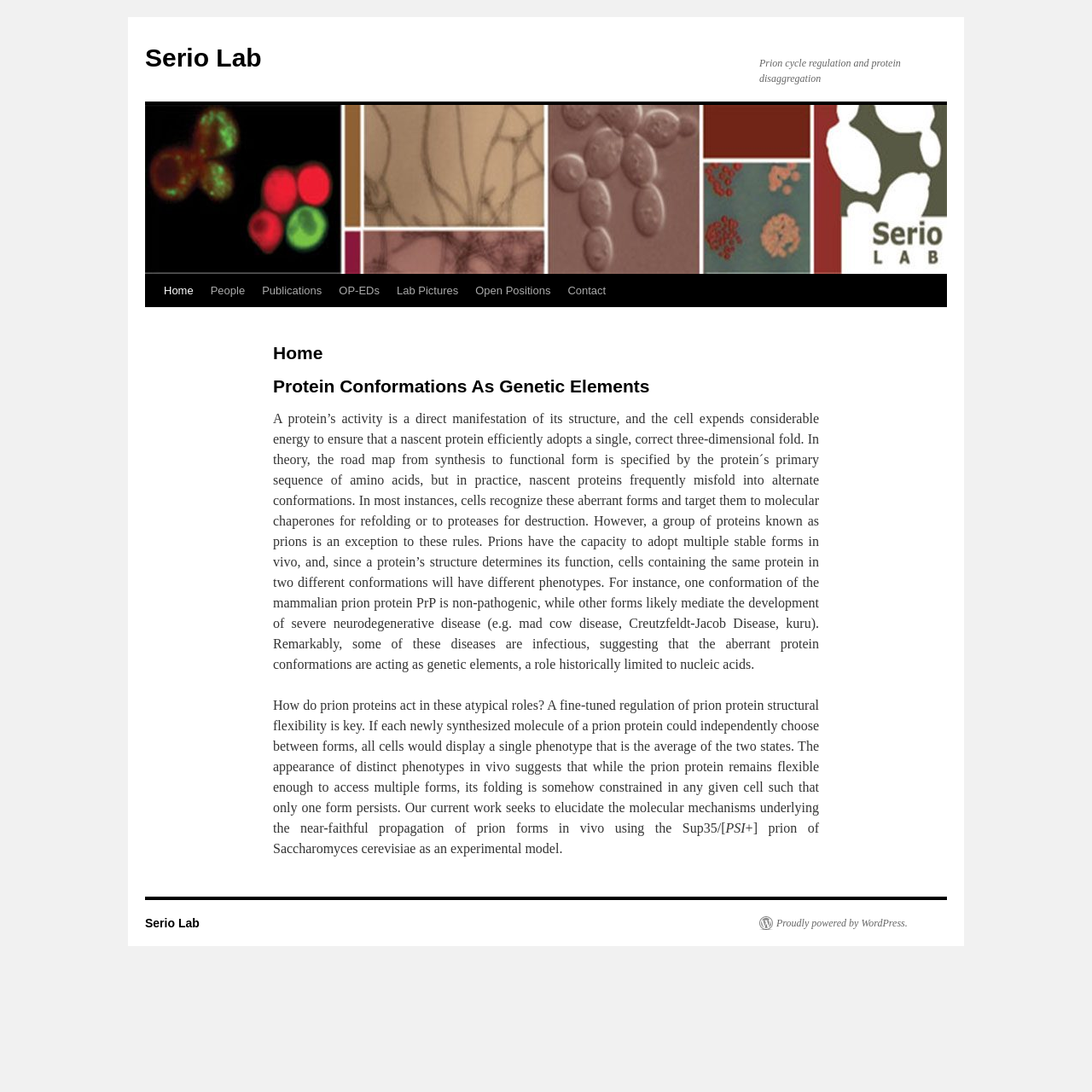What is the name of the organism used as an experimental model?
Please answer the question with a detailed and comprehensive explanation.

The text mentions that the Sup35/[PSI+] prion of Saccharomyces cerevisiae is used as an experimental model to study the molecular mechanisms underlying the near-faithful propagation of prion forms in vivo.